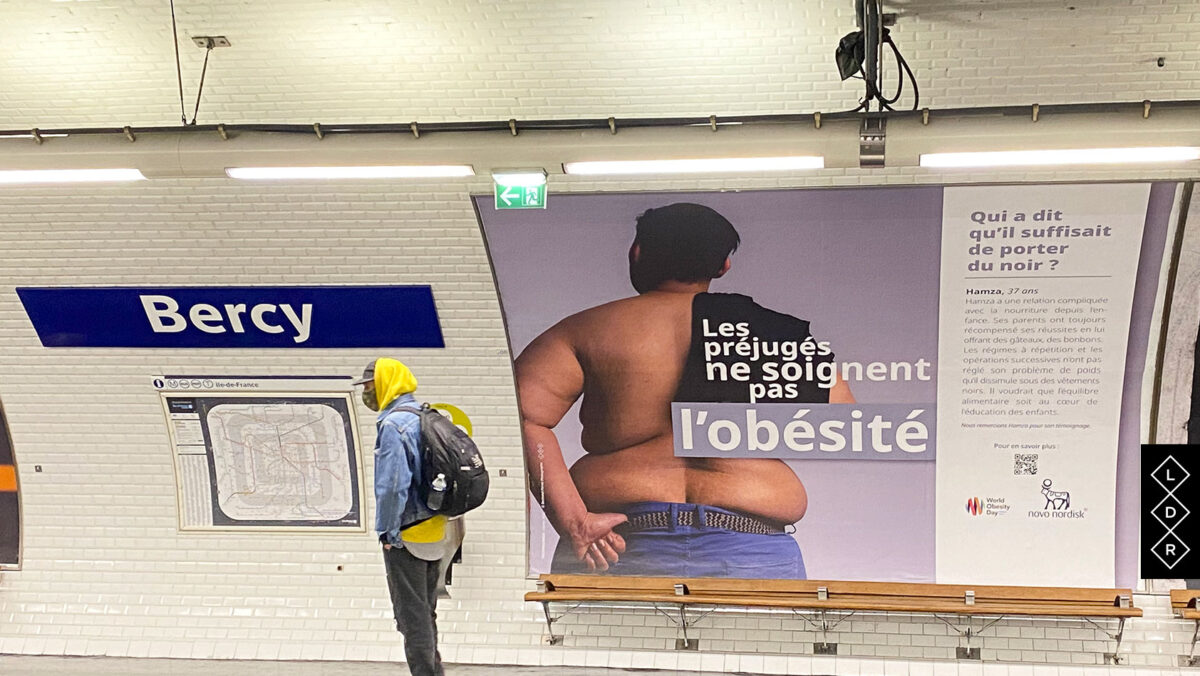What is the focus of the campaign?
Using the screenshot, give a one-word or short phrase answer.

Challenging societal attitudes